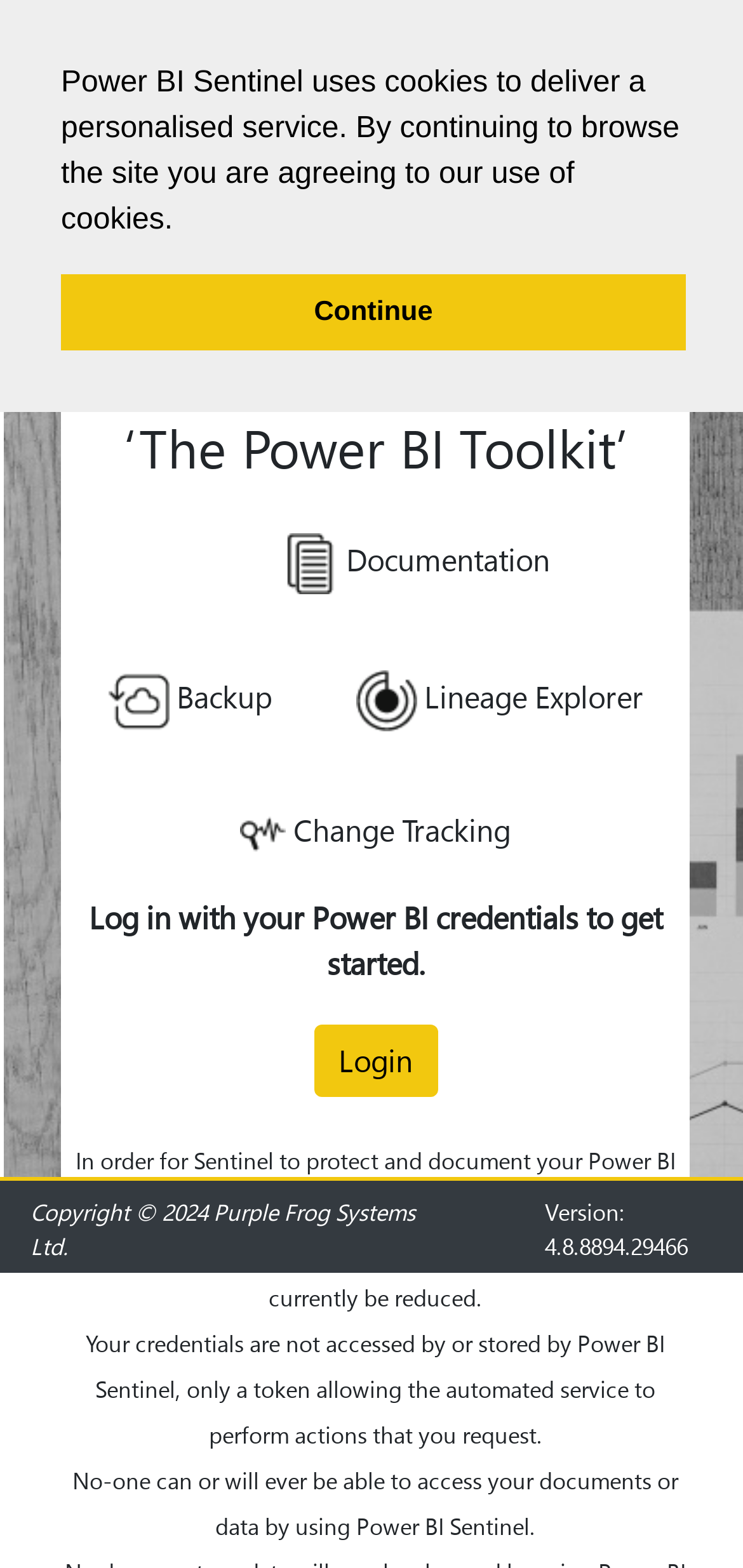Please find the main title text of this webpage.

Power BI Sentinel